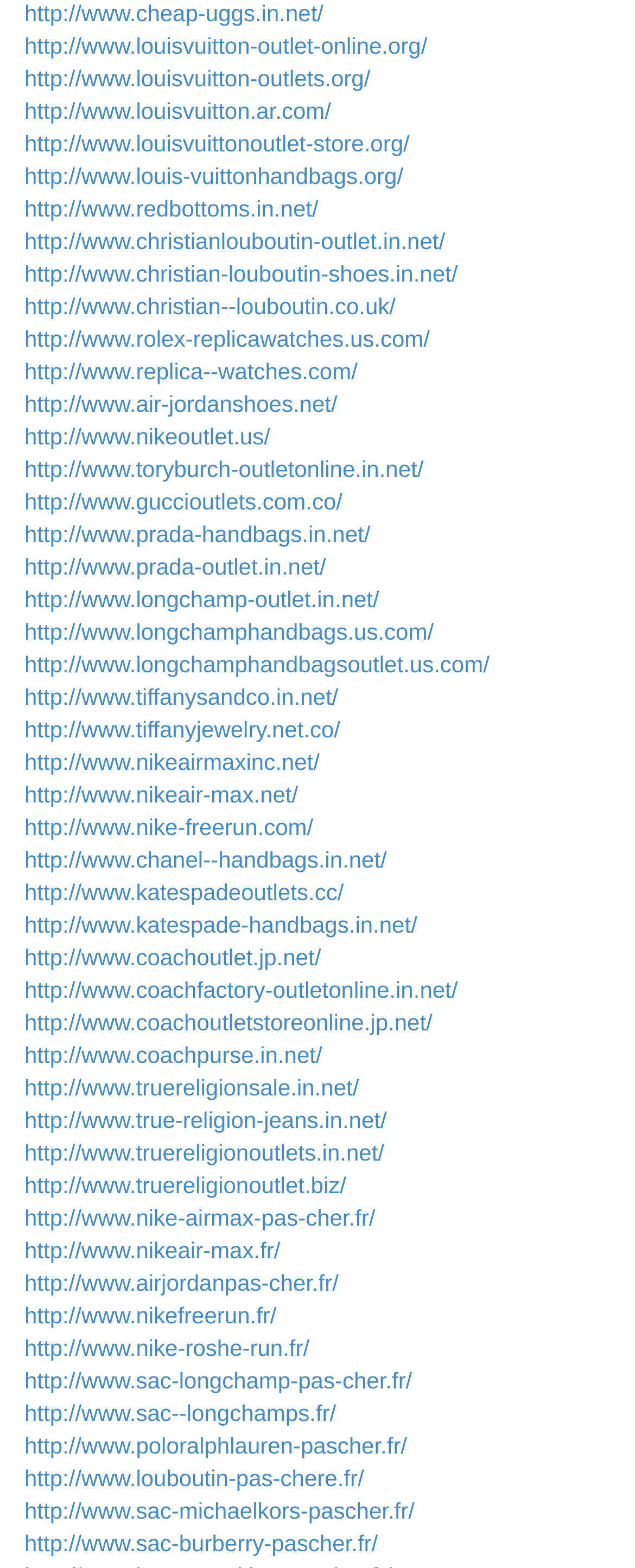Identify the bounding box coordinates of the region that needs to be clicked to carry out this instruction: "check School & Classroom Flooring". Provide these coordinates as four float numbers ranging from 0 to 1, i.e., [left, top, right, bottom].

None